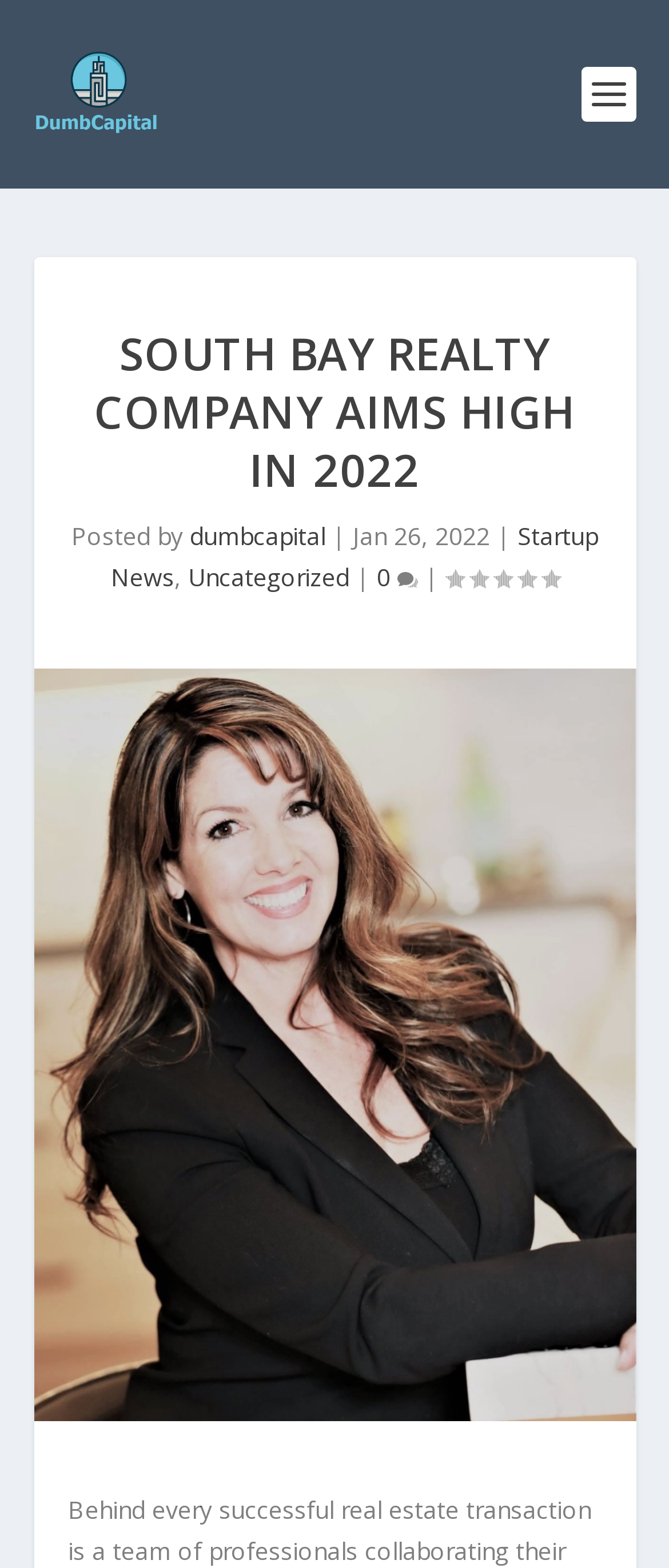Use the details in the image to answer the question thoroughly: 
What category is the article under?

I found the answer by looking at the links 'Startup News' and 'Uncategorized' which are located near the author's name and the date, suggesting that the article is categorized under both Startup News and Uncategorized.